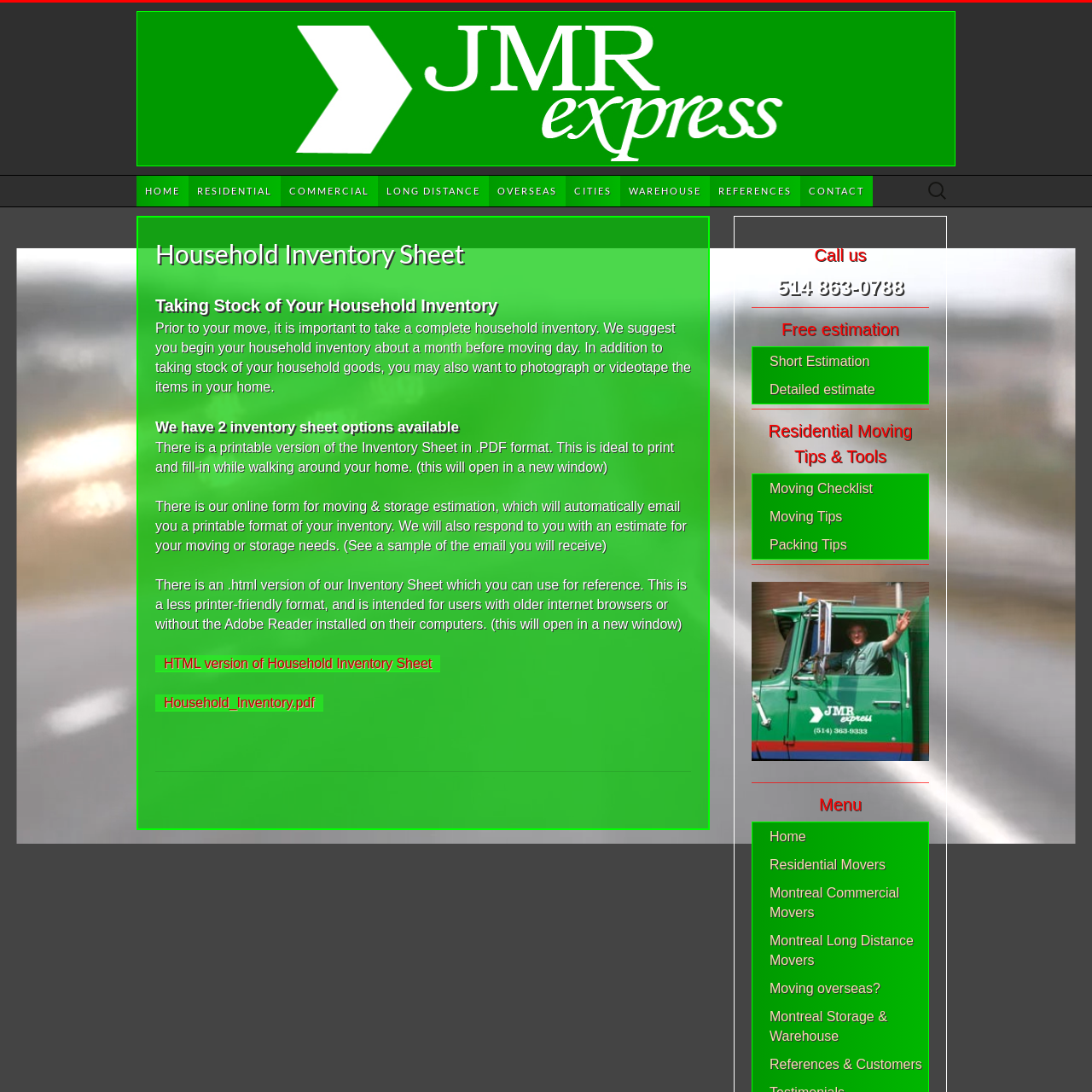Please identify the bounding box coordinates of the clickable region that I should interact with to perform the following instruction: "Click the 'CONTACT' link". The coordinates should be expressed as four float numbers between 0 and 1, i.e., [left, top, right, bottom].

[0.733, 0.161, 0.799, 0.189]